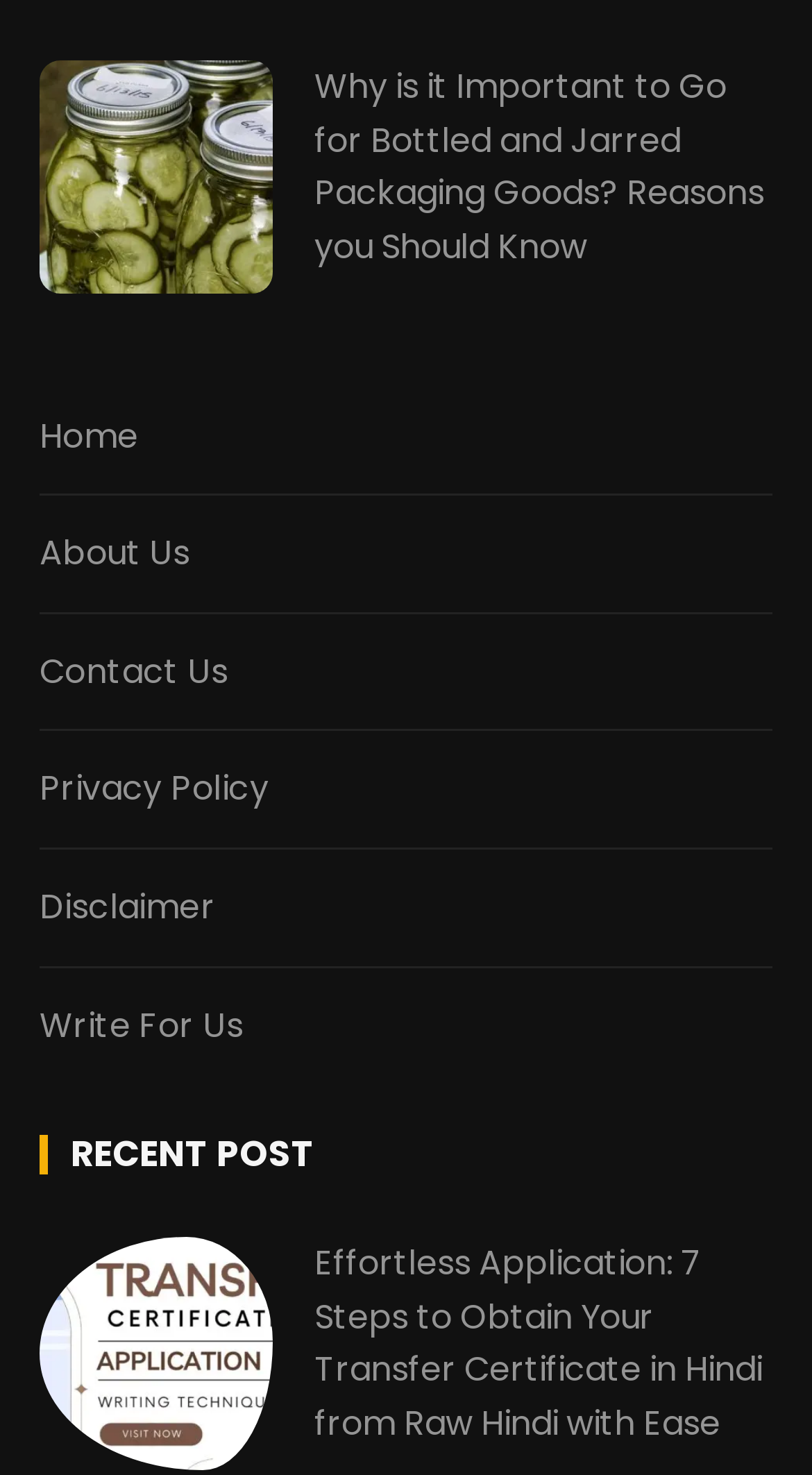Using details from the image, please answer the following question comprehensively:
How many links are in the navigation menu?

I counted the number of link elements with text 'Home', 'About Us', 'Contact Us', 'Privacy Policy', 'Disclaimer', and 'Write For Us' which are arranged vertically and appear to be part of a navigation menu.